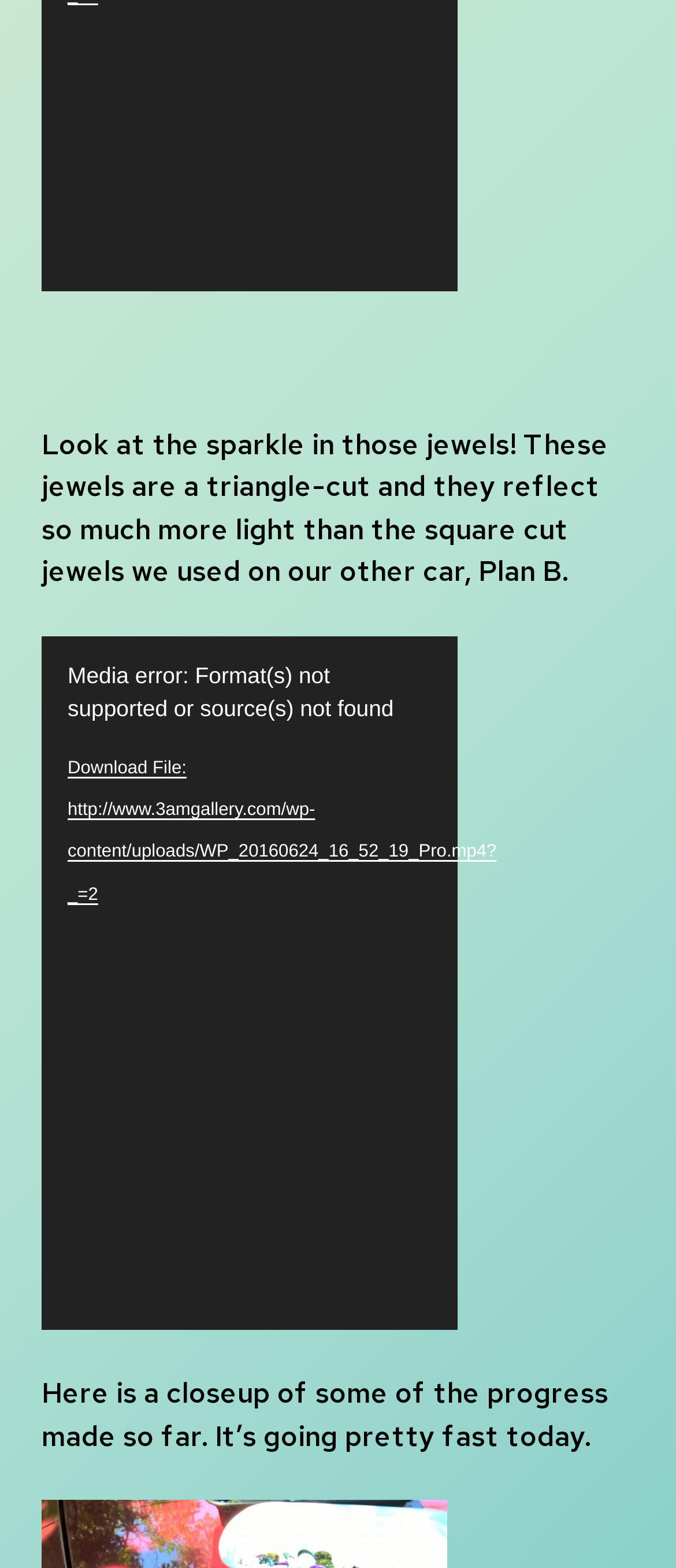Determine the bounding box coordinates for the HTML element described here: "00:00".

[0.296, 0.82, 0.442, 0.831]